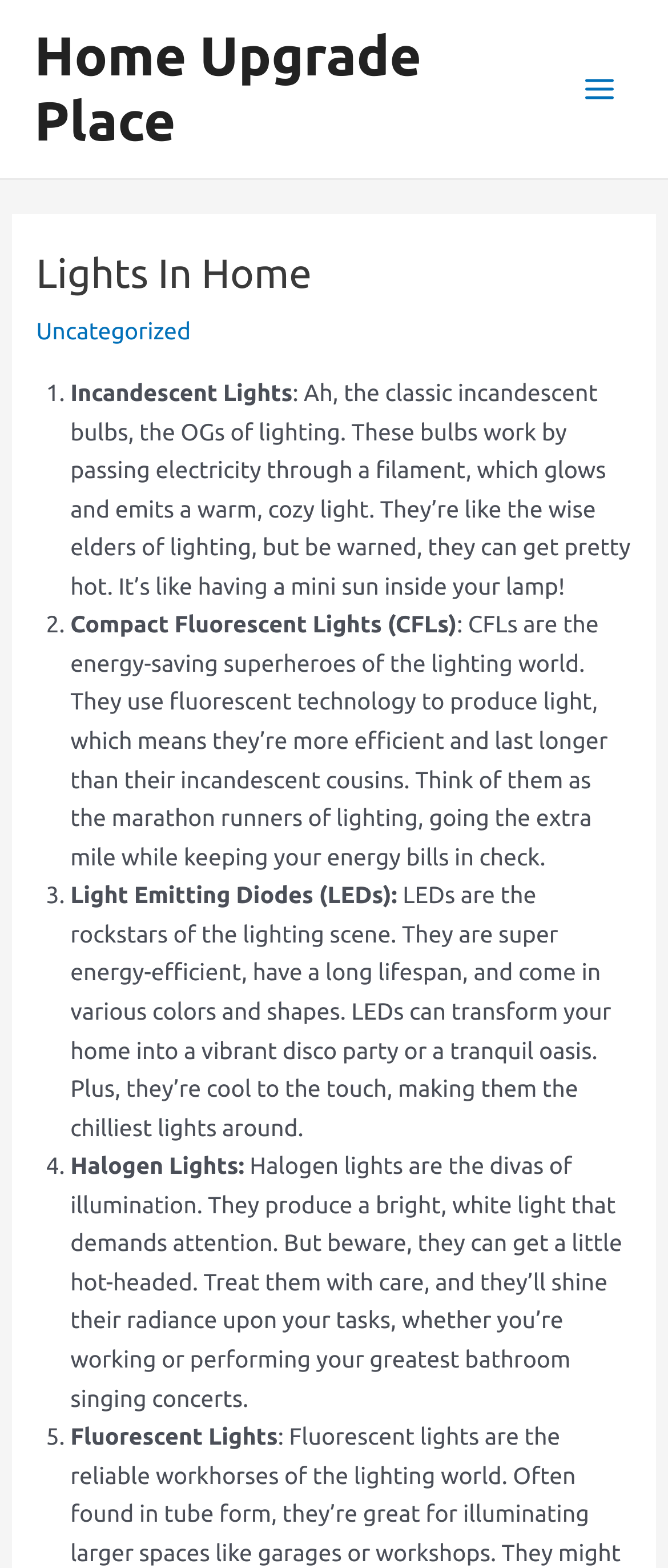What is unique about LEDs?
Please give a detailed and elaborate answer to the question.

The webpage highlights that LEDs are unique in that they come in various colors and shapes, which makes them versatile and suitable for different applications.